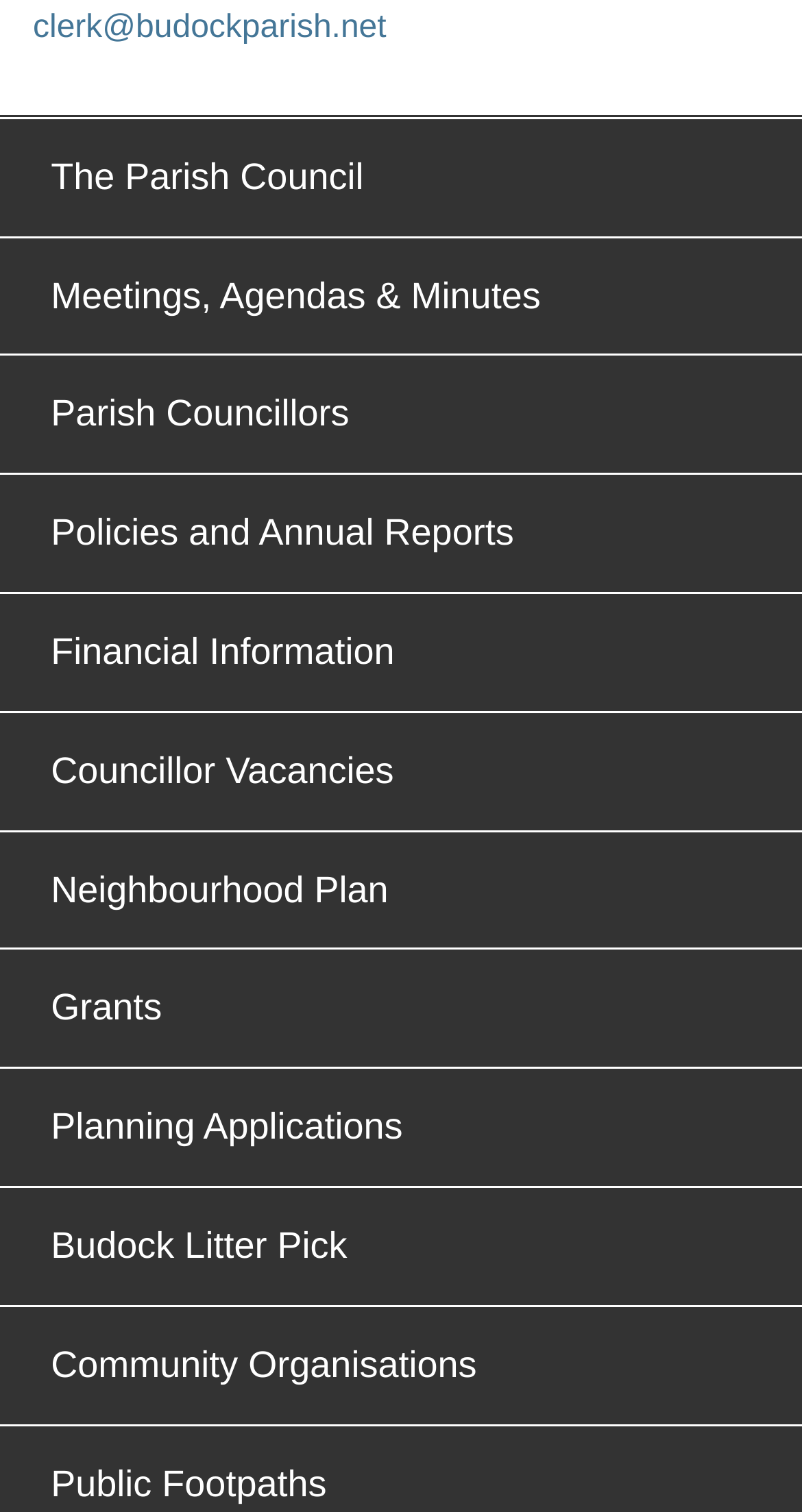Calculate the bounding box coordinates for the UI element based on the following description: "clerk@budockparish.net". Ensure the coordinates are four float numbers between 0 and 1, i.e., [left, top, right, bottom].

[0.041, 0.007, 0.482, 0.03]